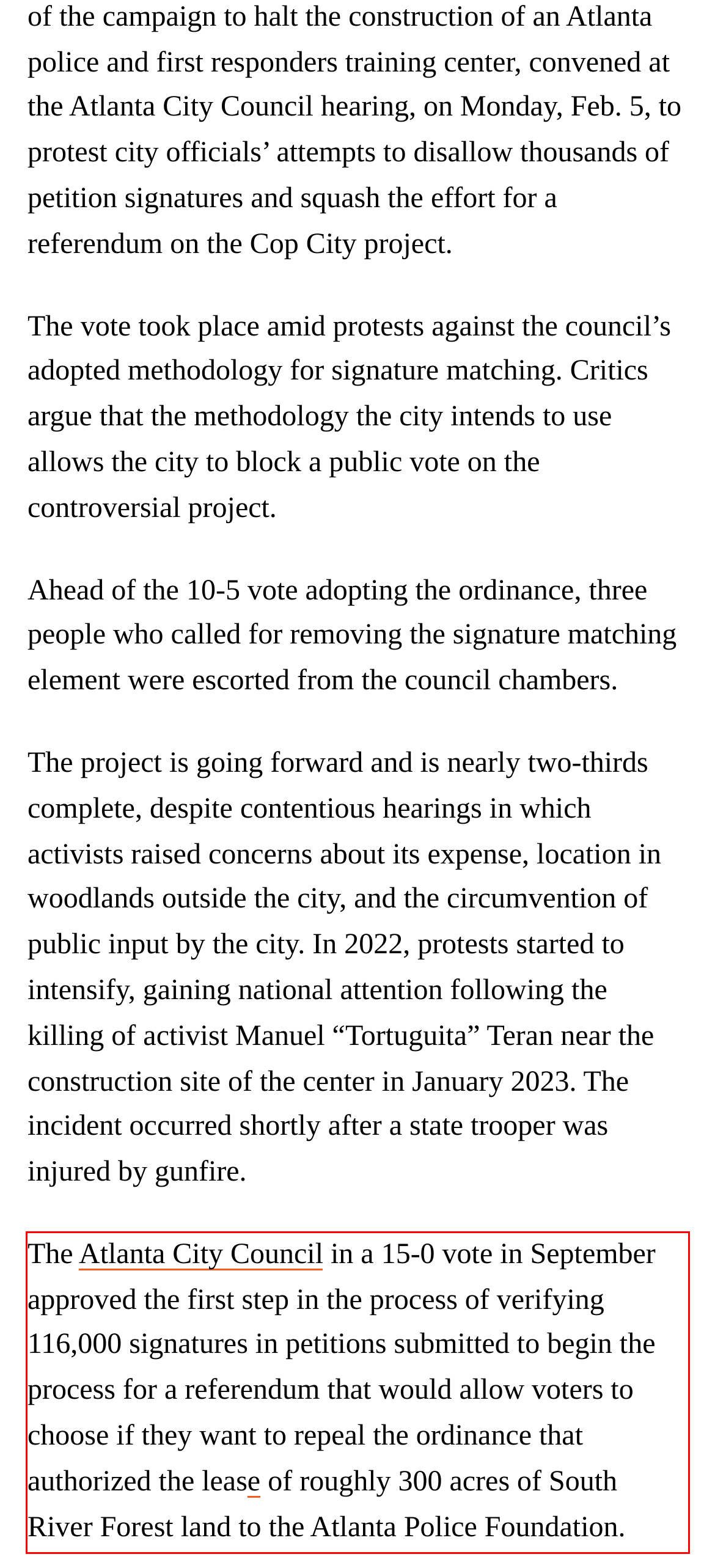There is a screenshot of a webpage with a red bounding box around a UI element. Please use OCR to extract the text within the red bounding box.

The Atlanta City Council in a 15-0 vote in September approved the first step in the process of verifying 116,000 signatures in petitions submitted to begin the process for a referendum that would allow voters to choose if they want to repeal the ordinance that authorized the lease of roughly 300 acres of South River Forest land to the Atlanta Police Foundation.